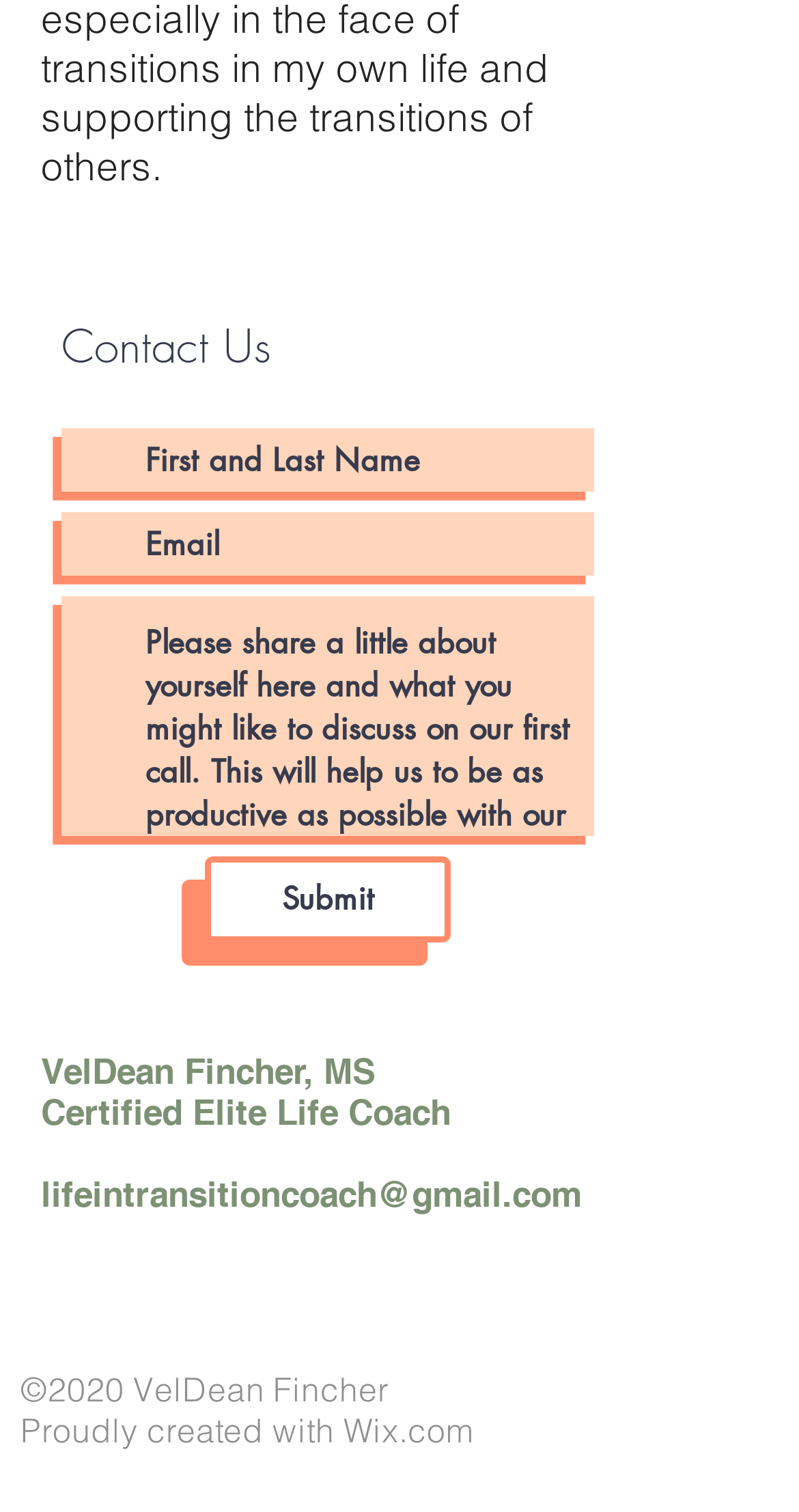What is the name of the website creator?
Could you give a comprehensive explanation in response to this question?

The name of the website creator can be found in the copyright information at the bottom of the page, which states '©2020 VelDean Fincher'.